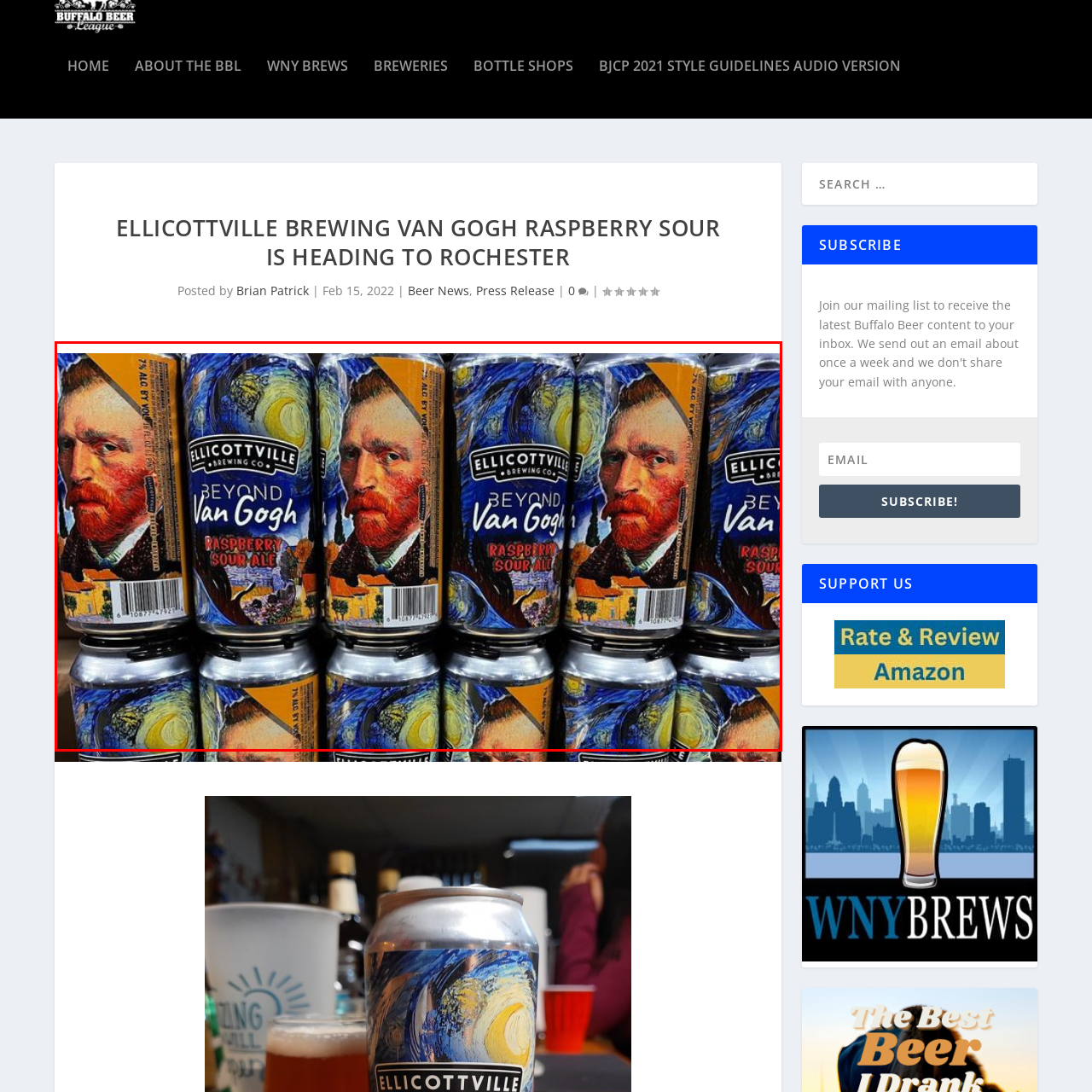Elaborate on the visual details of the image contained within the red boundary.

This vibrant image showcases a collection of colorful cans of beer from Ellicottville Brewing Co., prominently featuring artwork inspired by Vincent van Gogh. The cans are adorned with a striking depiction of Van Gogh himself, alongside the name "BEYOND Van Gogh" and the description "RASPBERRY SOUR ALE." The design incorporates elements from Van Gogh’s iconic style, with swirling colors and a beautiful blend of blues and yellows that mimic his famous works. This creative presentation highlights the unique character of the raspberry sour ale inside, inviting beer enthusiasts and art lovers alike to appreciate this fusion of brewing and artistry.